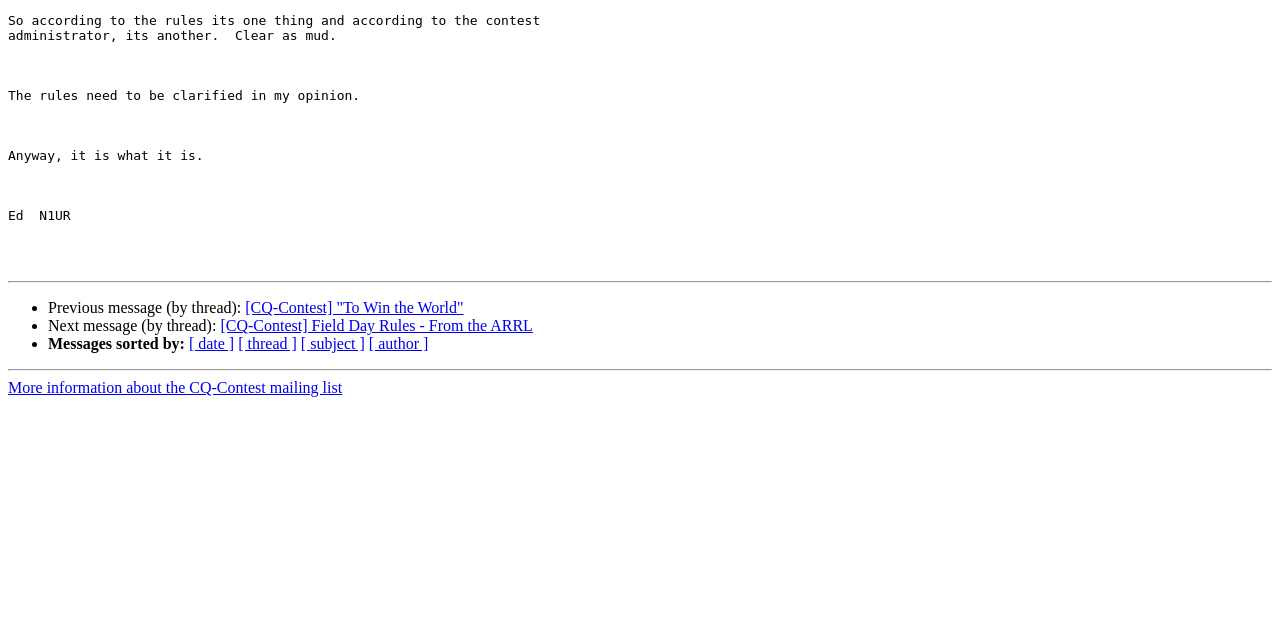Based on the element description: "[CQ-Contest] "To Win the World"", identify the UI element and provide its bounding box coordinates. Use four float numbers between 0 and 1, [left, top, right, bottom].

[0.192, 0.468, 0.362, 0.494]